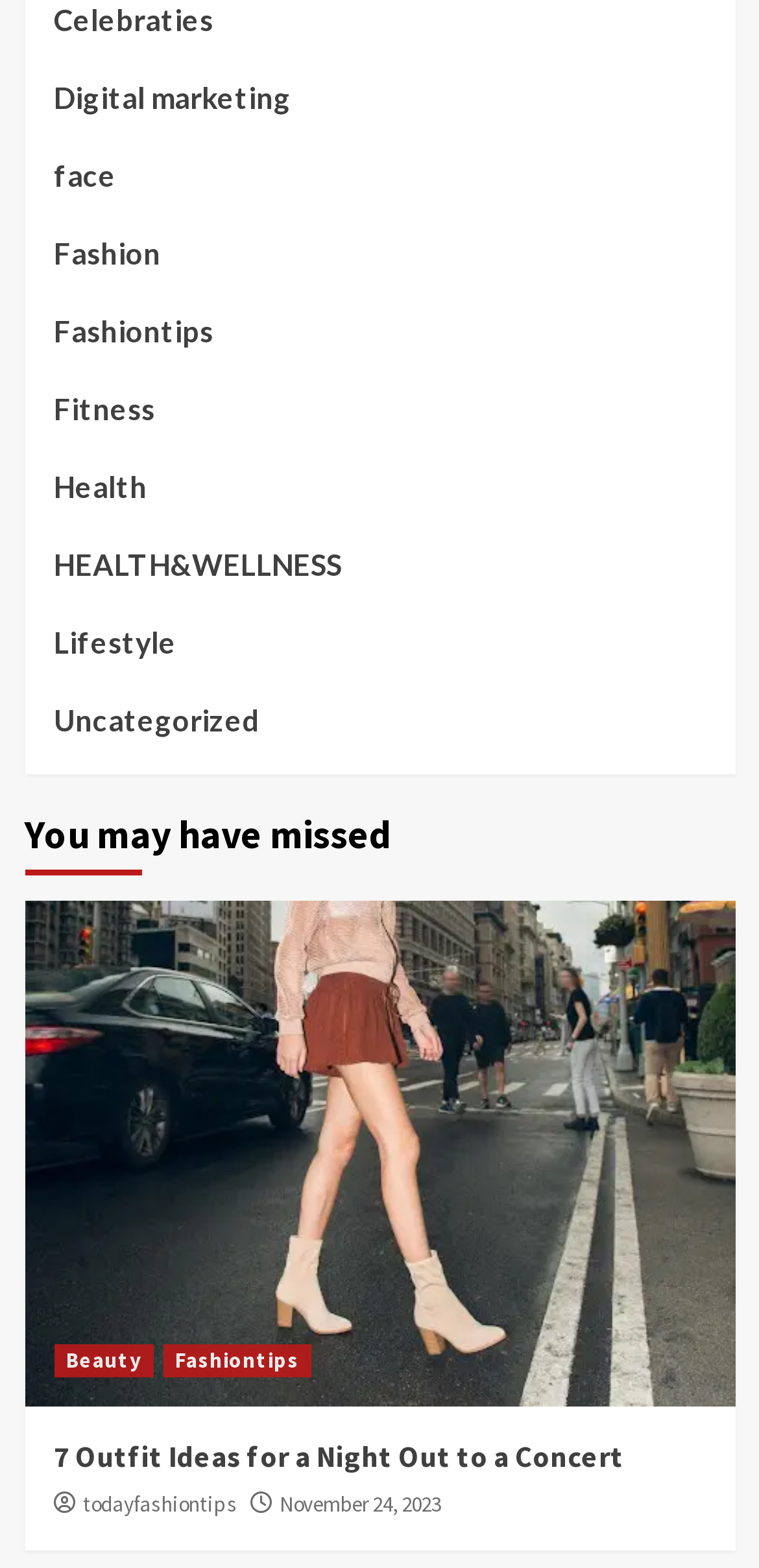Can you determine the bounding box coordinates of the area that needs to be clicked to fulfill the following instruction: "View 7 Outfit Ideas for a Night Out to a Concert"?

[0.032, 0.574, 0.968, 0.897]